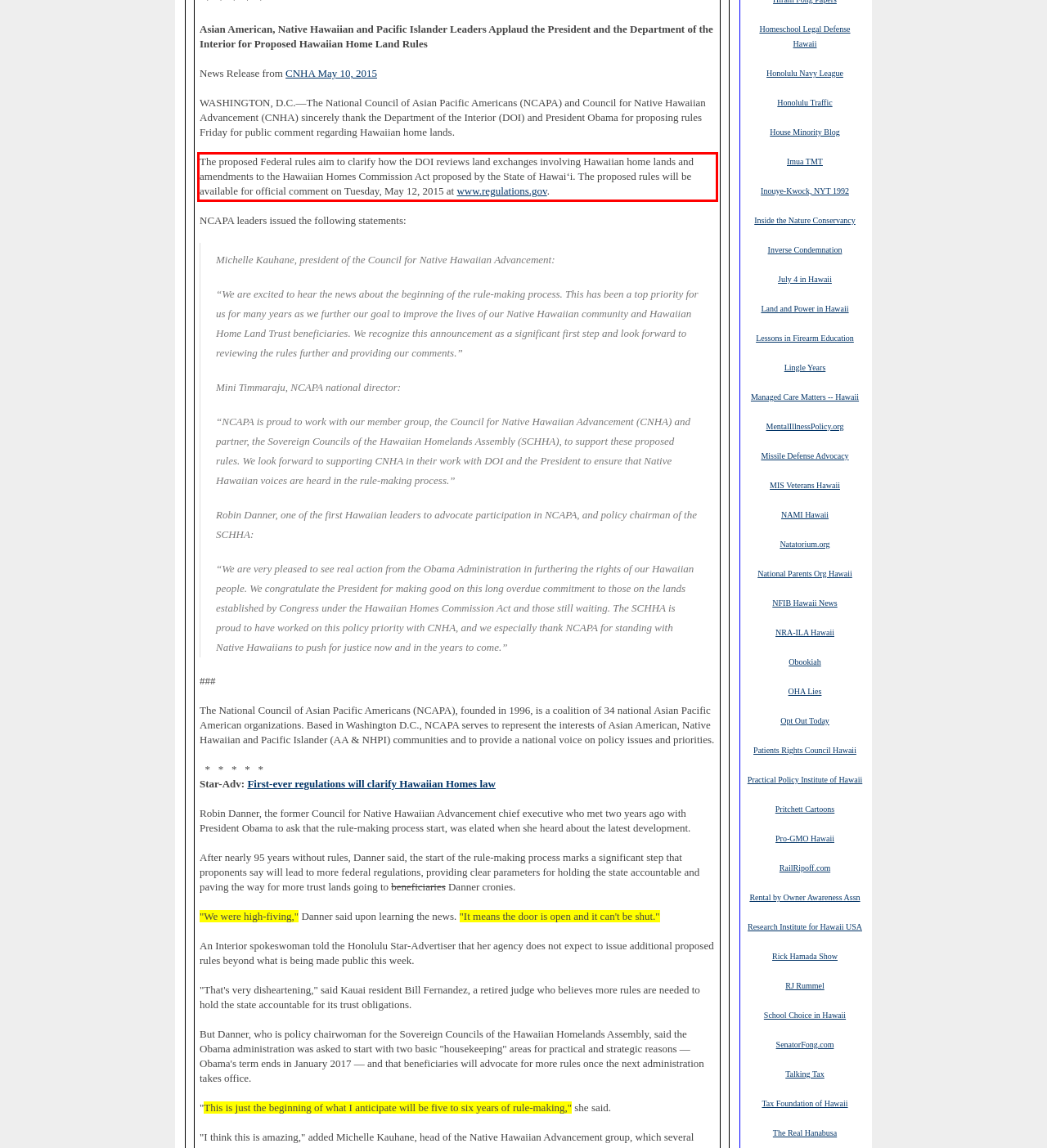Please examine the screenshot of the webpage and read the text present within the red rectangle bounding box.

The proposed Federal rules aim to clarify how the DOI reviews land exchanges involving Hawaiian home lands and amendments to the Hawaiian Homes Commission Act proposed by the State of Hawai‘i. The proposed rules will be available for official comment on Tuesday, May 12, 2015 at www.regulations.gov.